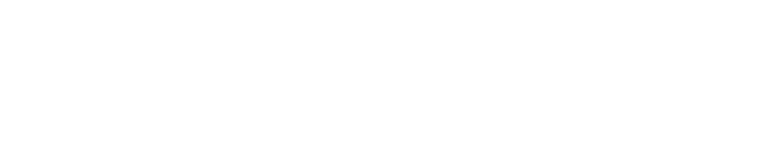Give a thorough and detailed caption for the image.

This image features the Xiaoqiang Robot Model displayed in RViz, a powerful tool within the Robot Operating System (ROS) for visualizing robot models and sensor data. The XIAOQIANG robot, a key subject of the tutorial, showcases its real-time pose, enabling users to interact with and understand the robot's movements and functionalities. This visualization aids users in grasping the operational aspects and dynamics of the robot within a simulated environment. The accompanying sections of the user manual emphasize the importance of displaying the robot's pose and provide instructions for achieving this through ROS, enhancing the user experience and facilitating learning in robotic applications.